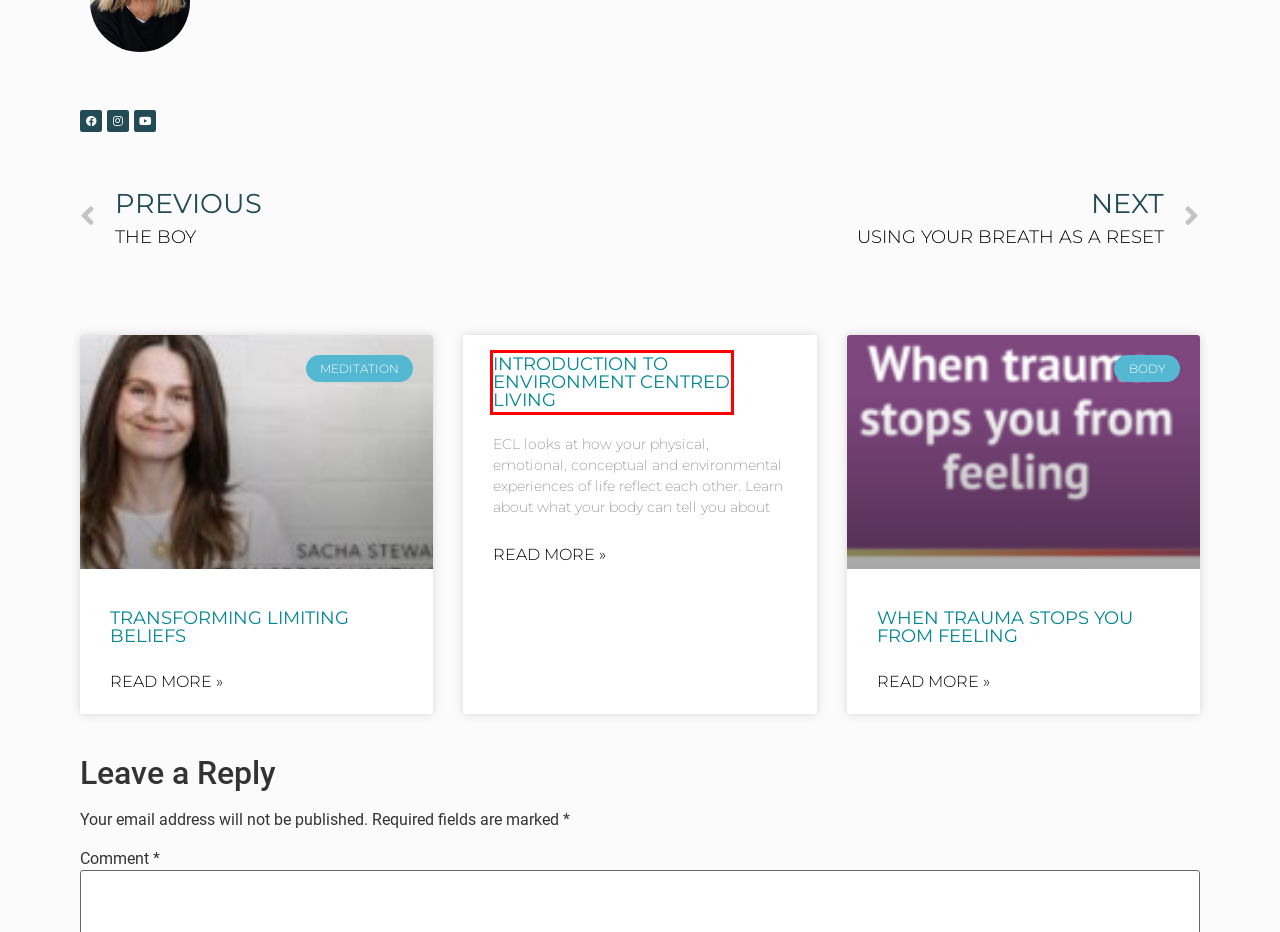Look at the given screenshot of a webpage with a red rectangle bounding box around a UI element. Pick the description that best matches the new webpage after clicking the element highlighted. The descriptions are:
A. Terms & Conditions – Blue Pool Network
B. The Boy – Blue Pool Network
C. Transforming Limiting Beliefs – Blue Pool Network
D. Cookie Policy (UK) – Blue Pool Network
E. When trauma stops you from feeling – Blue Pool Network
F. Blue Pool Directory – Blue Pool Directory
G. Using Your Breath as a Reset – Blue Pool Network
H. Introduction to Environment Centred Living – Blue Pool Network

H